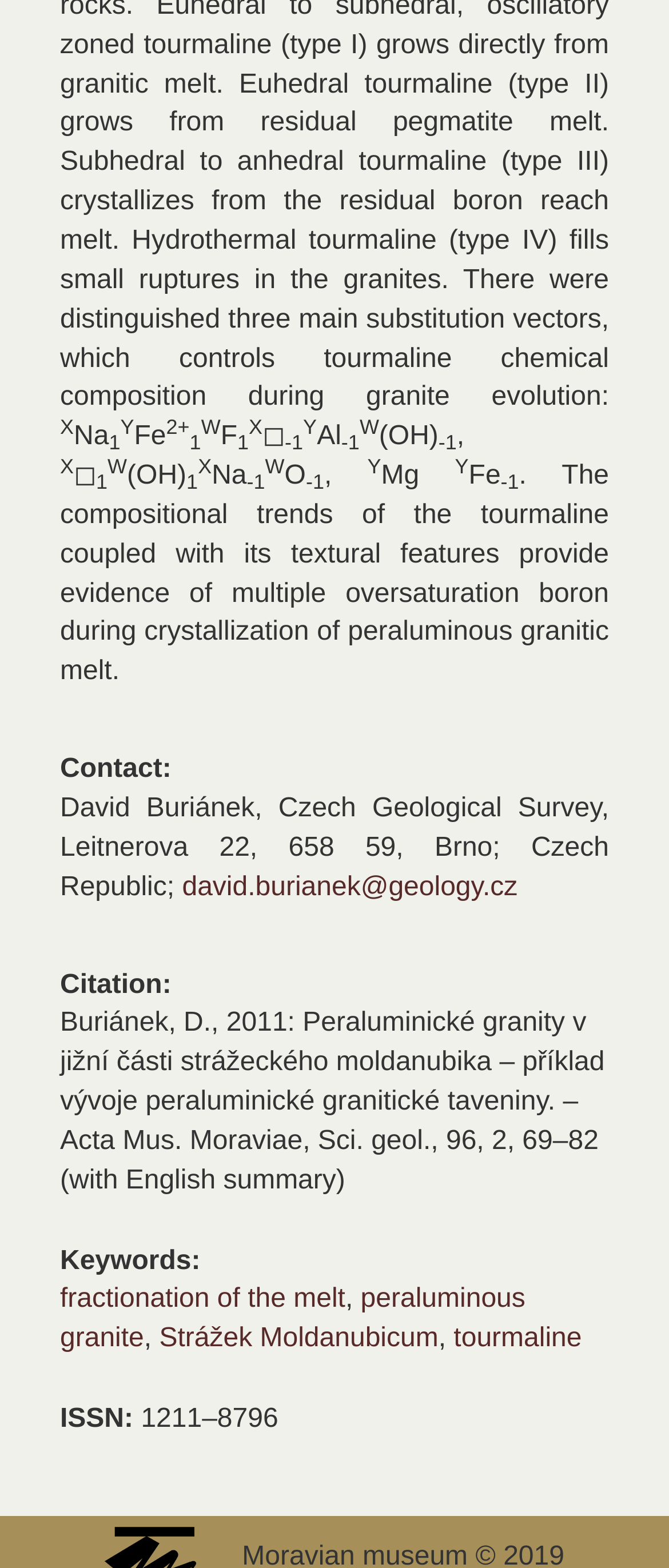Given the element description "david.burianek@geology.cz" in the screenshot, predict the bounding box coordinates of that UI element.

[0.272, 0.556, 0.774, 0.575]